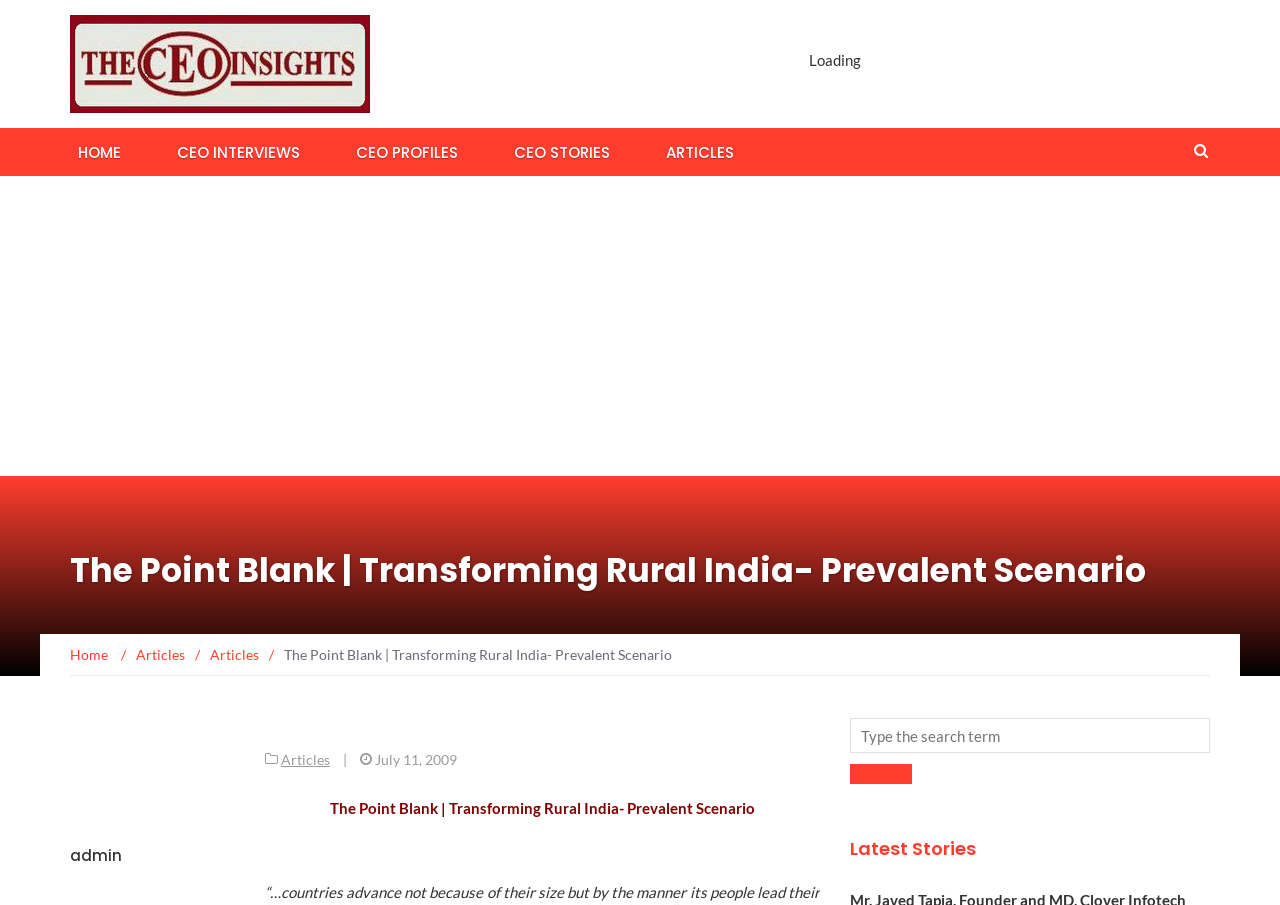What are the main categories on the website?
Answer the question with just one word or phrase using the image.

HOME, CEO INTERVIEWS, CEO PROFILES, CEO STORIES, ARTICLES